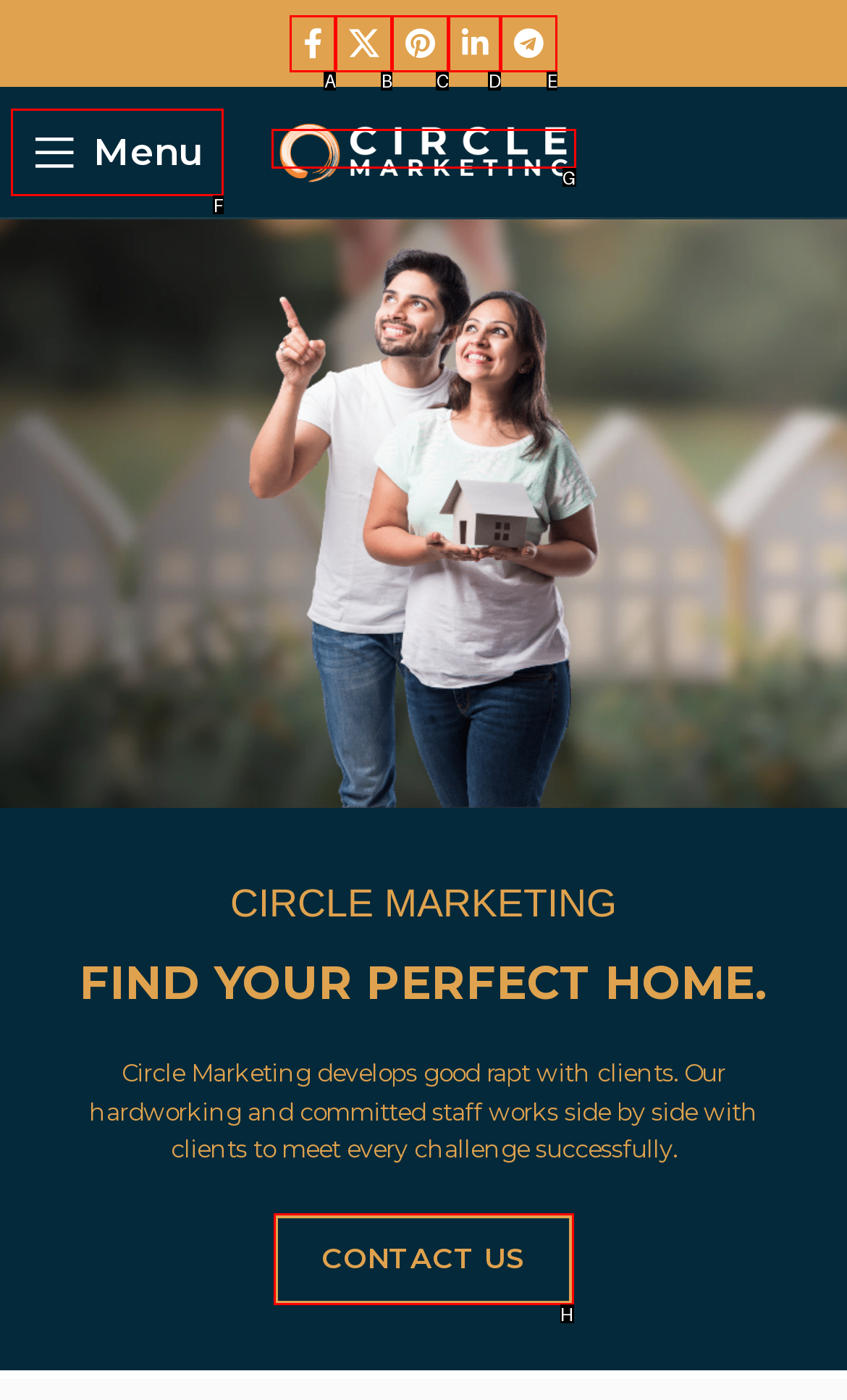Which HTML element should be clicked to complete the following task: Open mobile menu?
Answer with the letter corresponding to the correct choice.

F